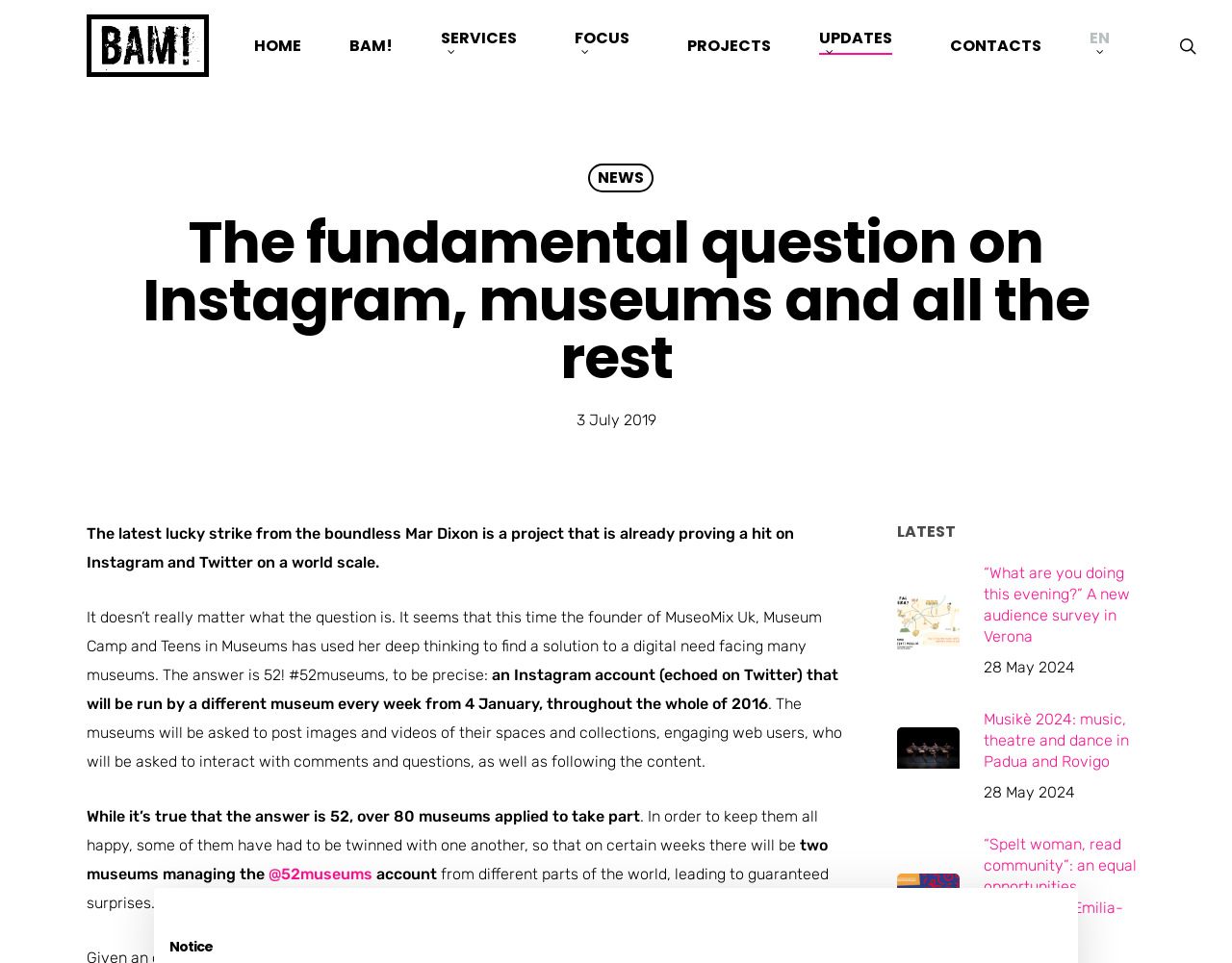Please identify the coordinates of the bounding box that should be clicked to fulfill this instruction: "View photo 11".

None